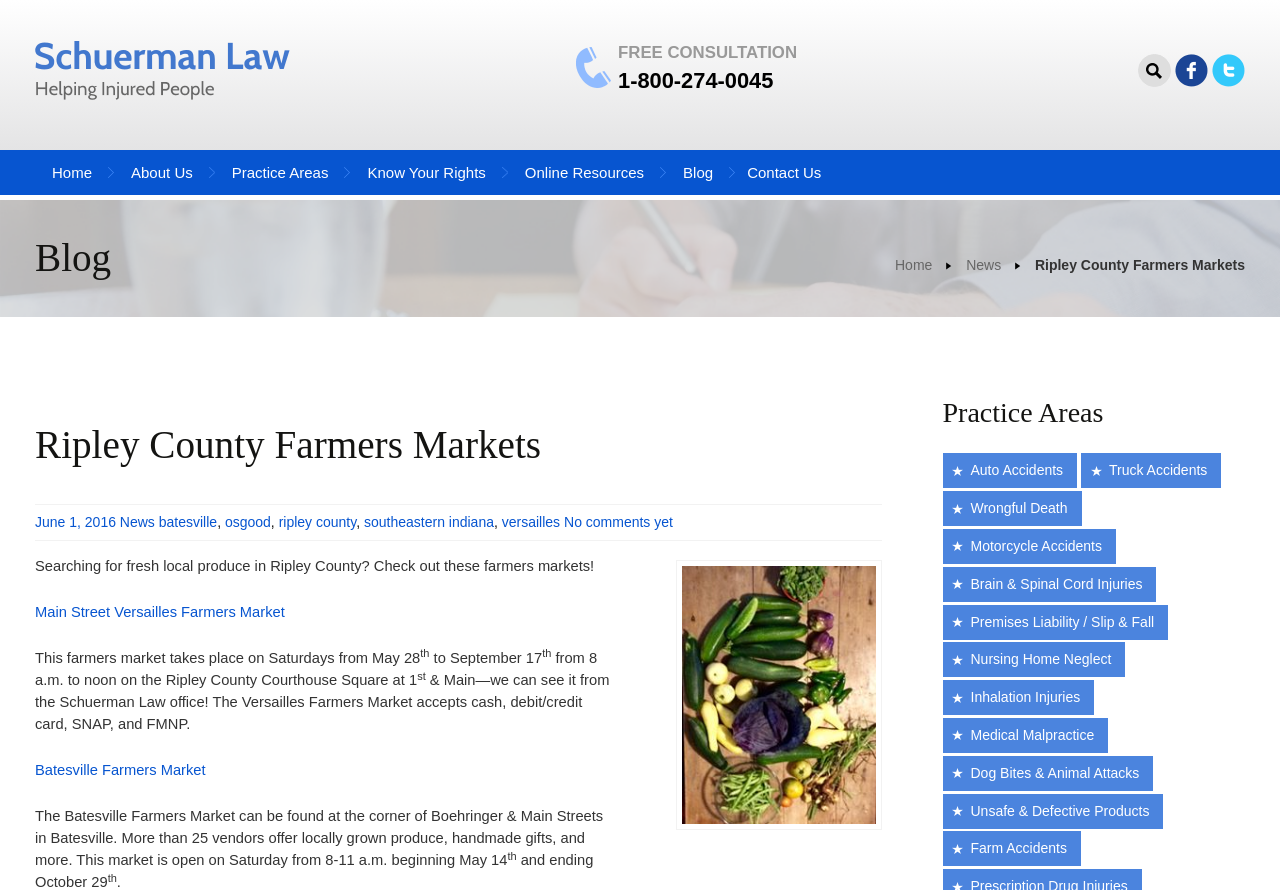Extract the bounding box coordinates of the UI element described by: "News". The coordinates should include four float numbers ranging from 0 to 1, e.g., [left, top, right, bottom].

[0.094, 0.577, 0.121, 0.595]